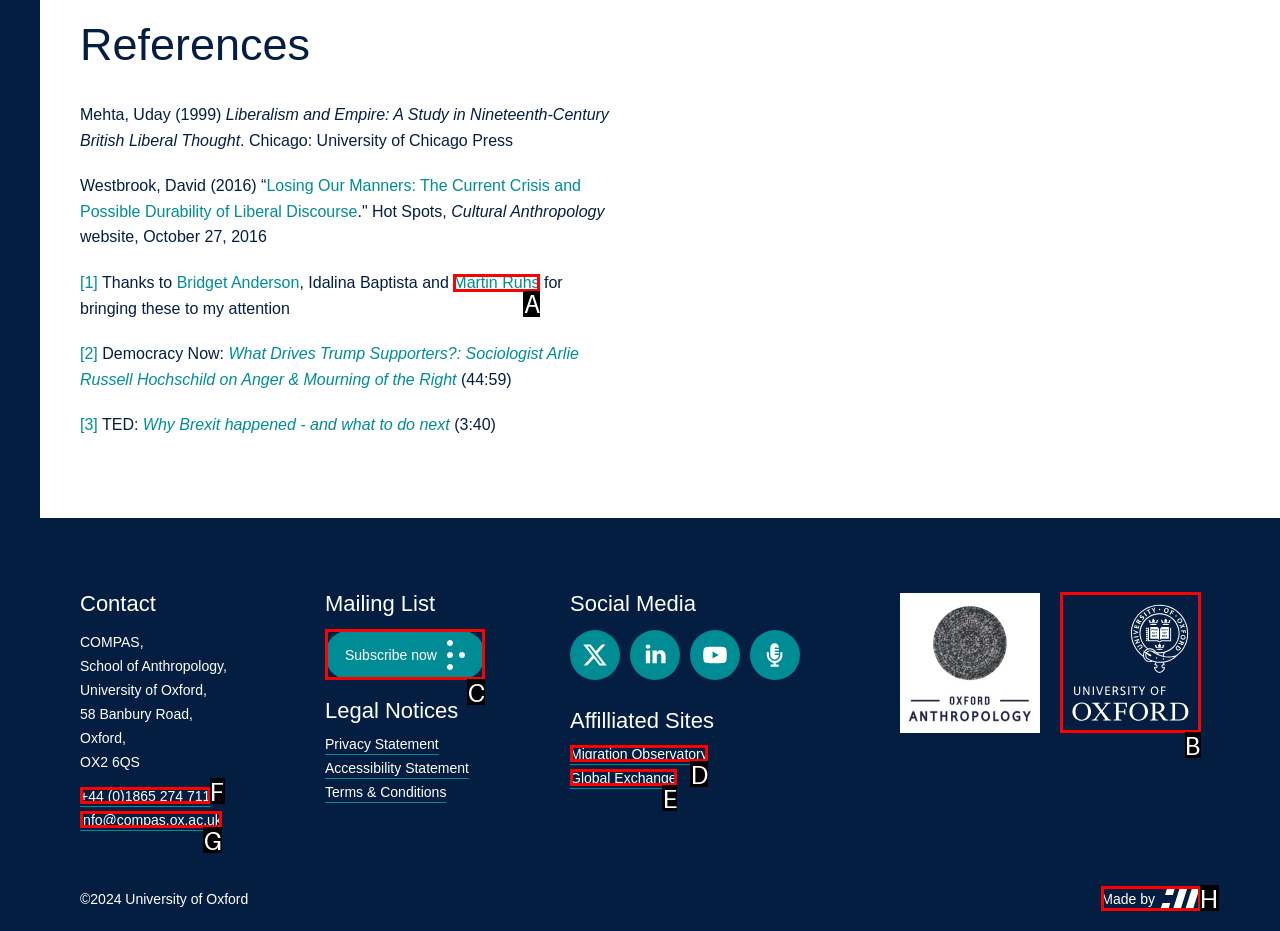Identify the bounding box that corresponds to: +44 (0)1865 274 711
Respond with the letter of the correct option from the provided choices.

F